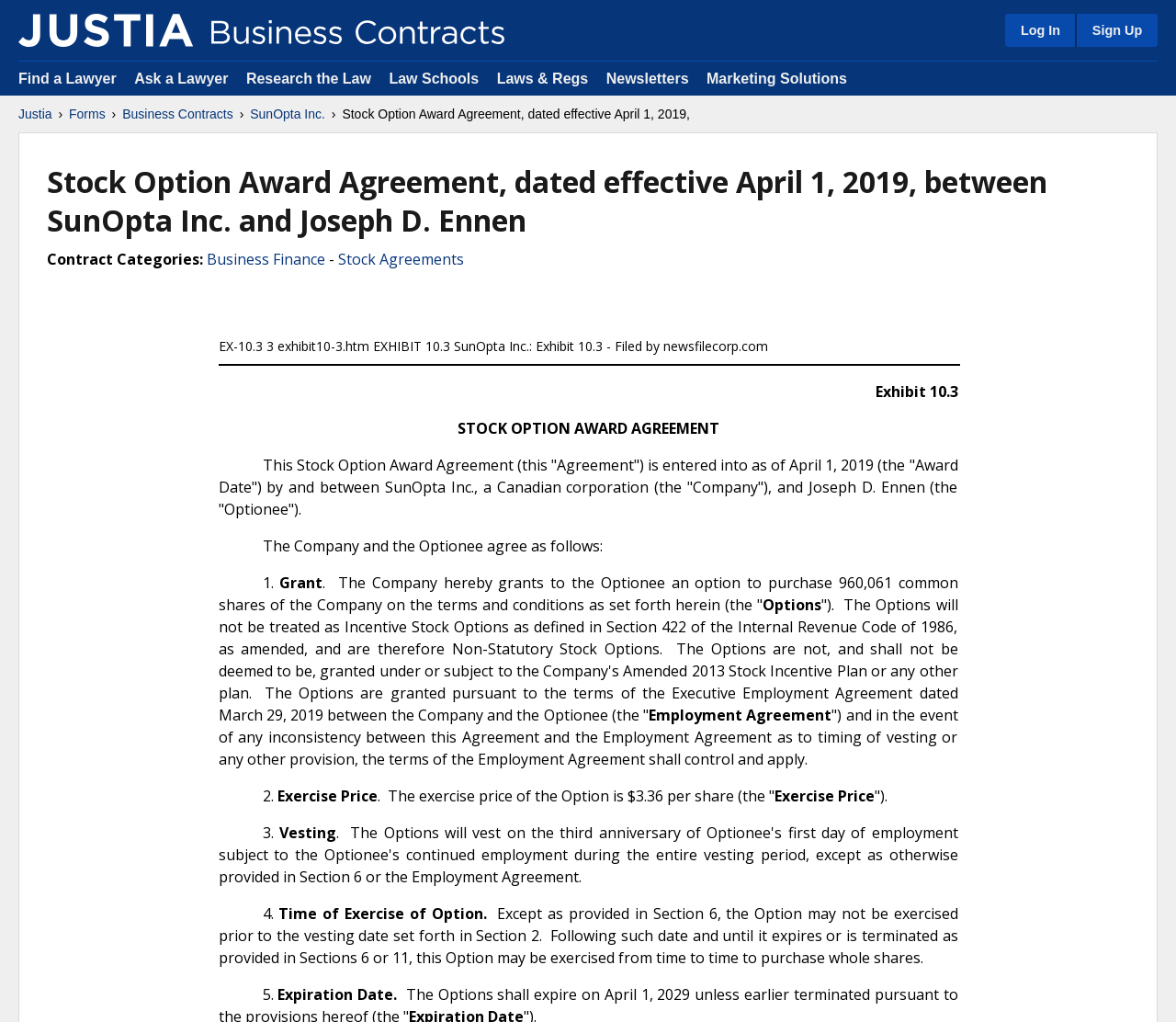Specify the bounding box coordinates of the area that needs to be clicked to achieve the following instruction: "Log in".

[0.855, 0.013, 0.914, 0.046]